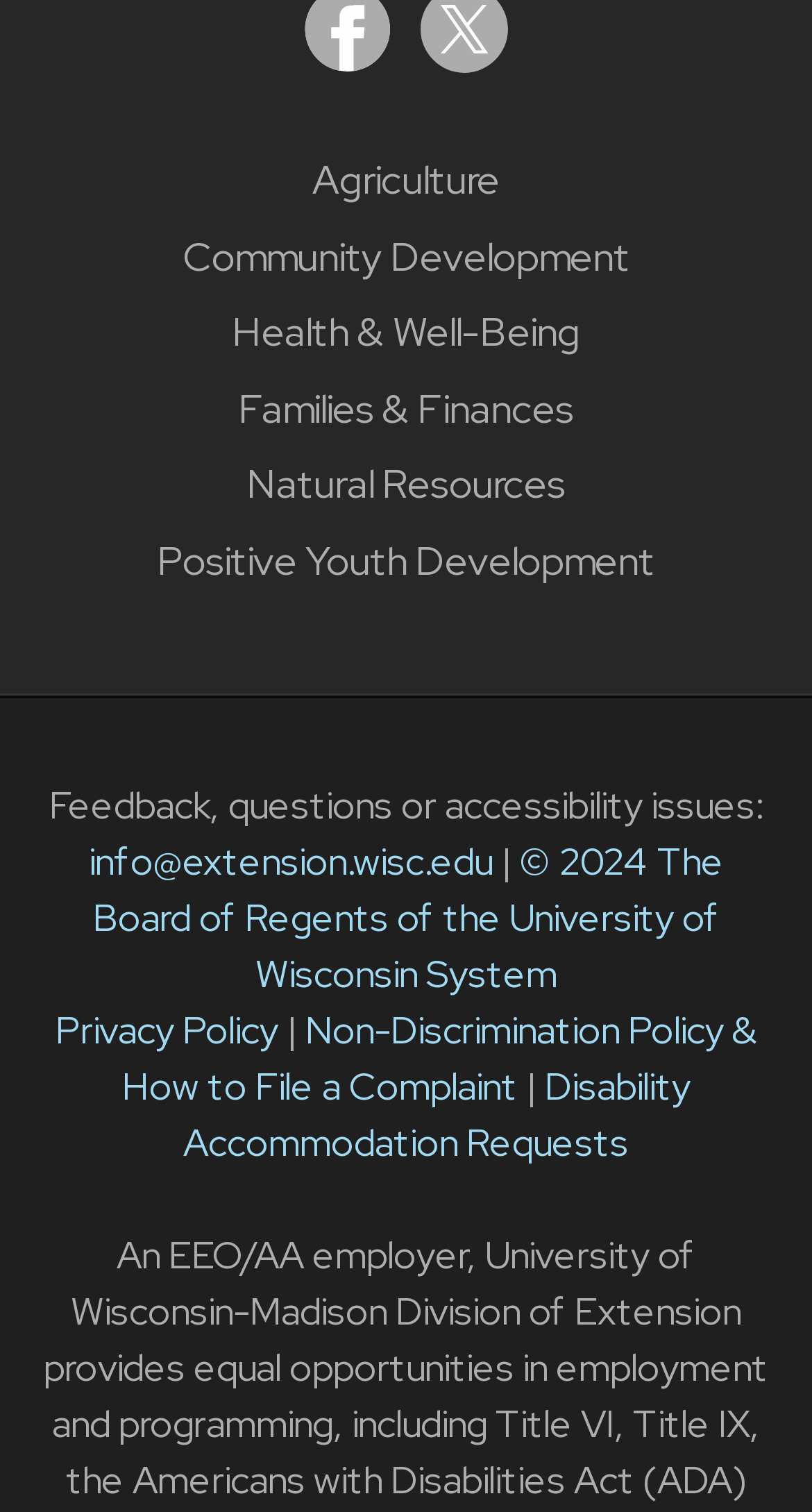Please identify the bounding box coordinates of the element I need to click to follow this instruction: "view January 2022".

None